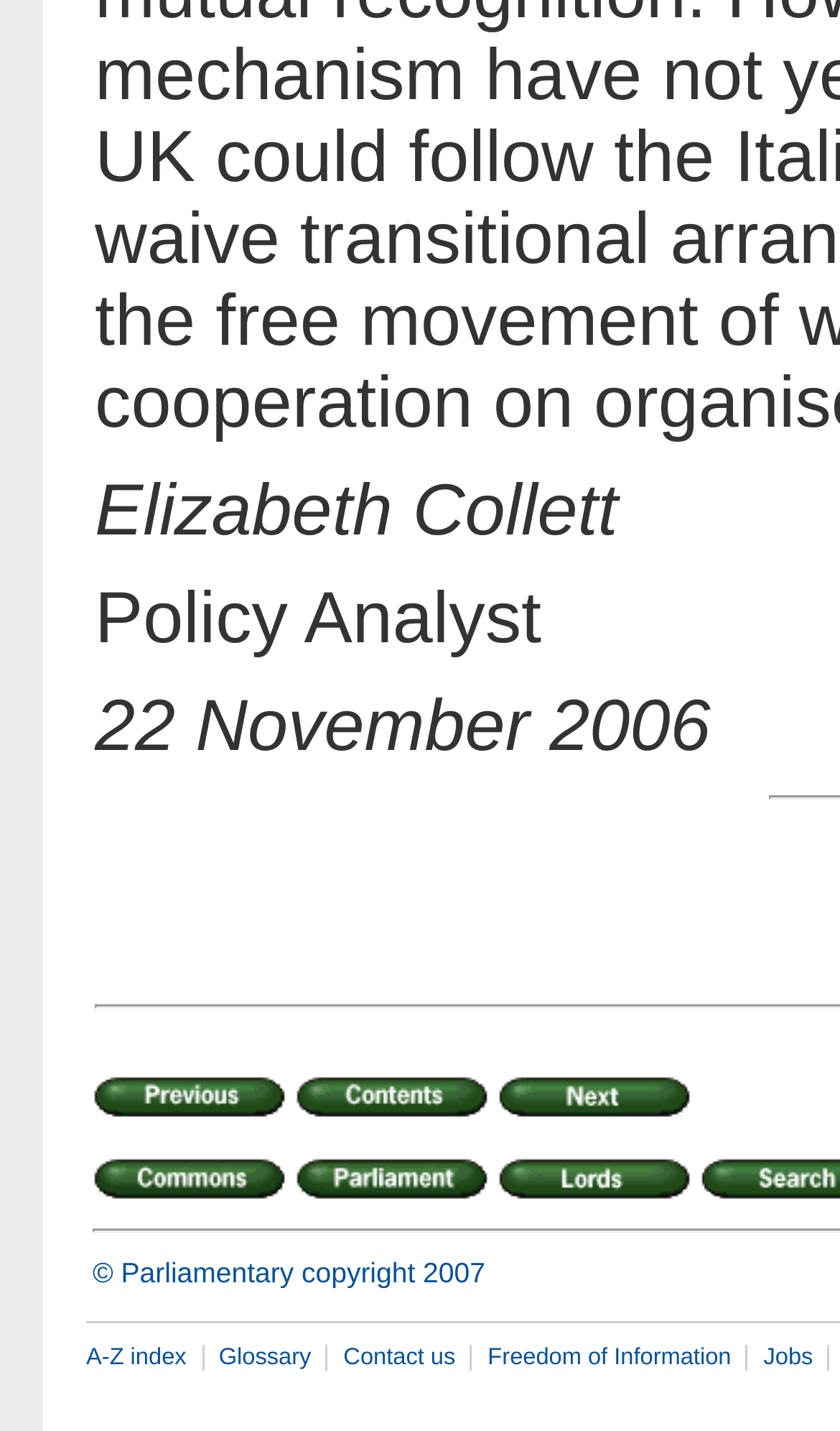Find the bounding box of the element with the following description: "Jobs". The coordinates must be four float numbers between 0 and 1, formatted as [left, top, right, bottom].

[0.891, 0.939, 0.986, 0.957]